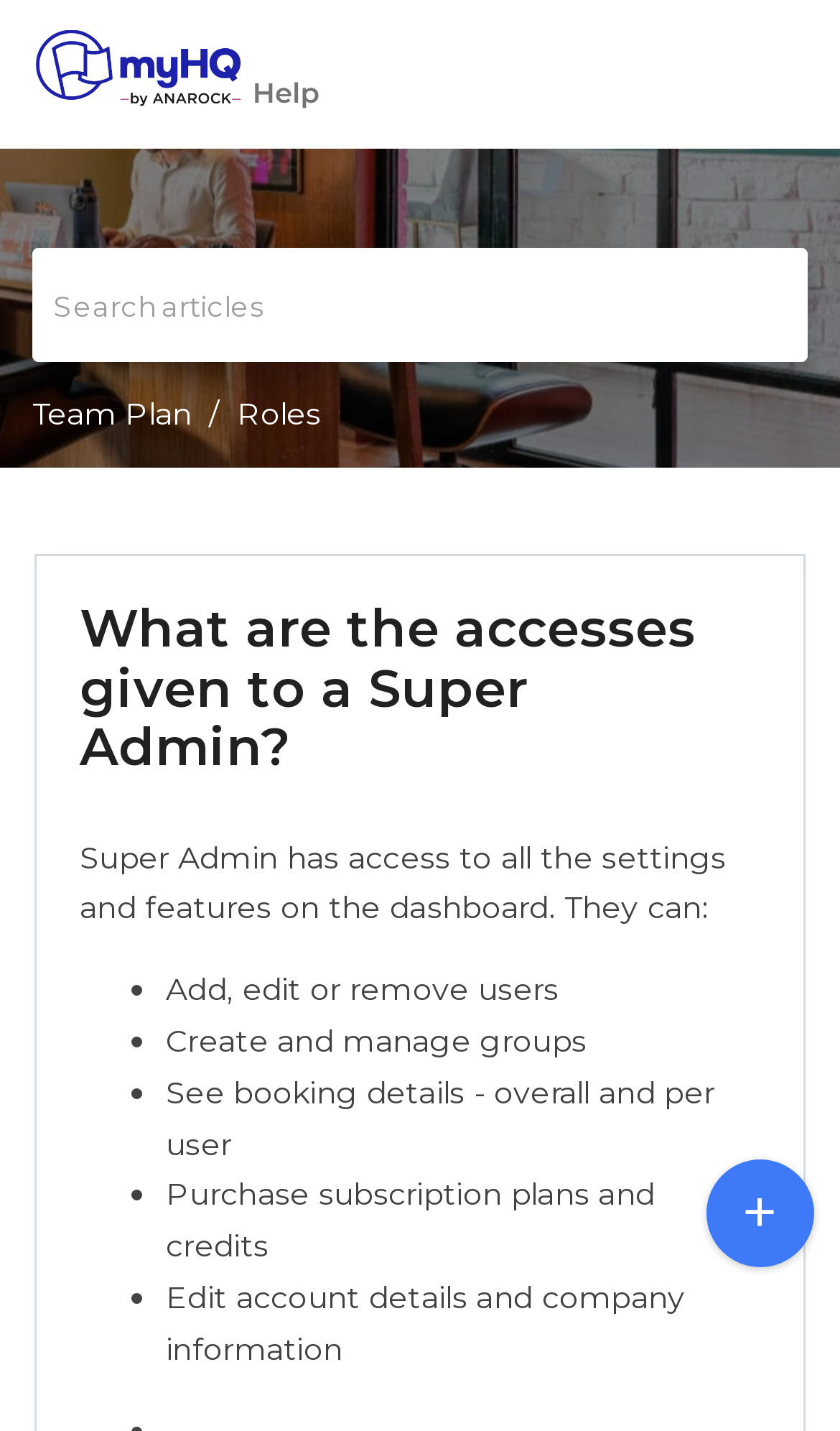What is the first feature listed for a Super Admin?
Refer to the image and provide a thorough answer to the question.

The first feature listed for a Super Admin is adding, editing or removing users, which is indicated by the bullet point '•' followed by the text 'Add, edit or remove users'.